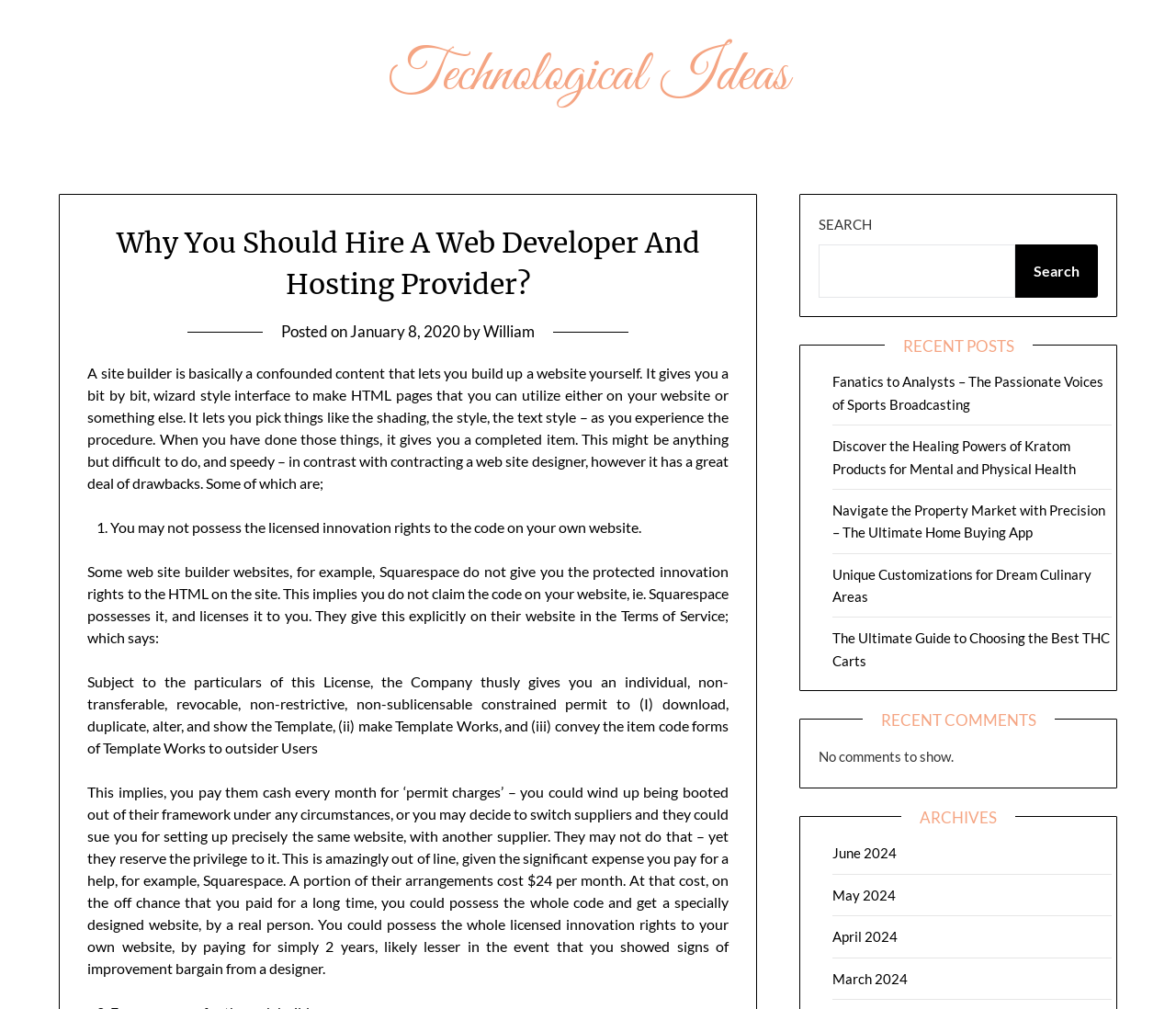Locate the bounding box of the UI element described in the following text: "March 2024".

[0.708, 0.961, 0.772, 0.978]